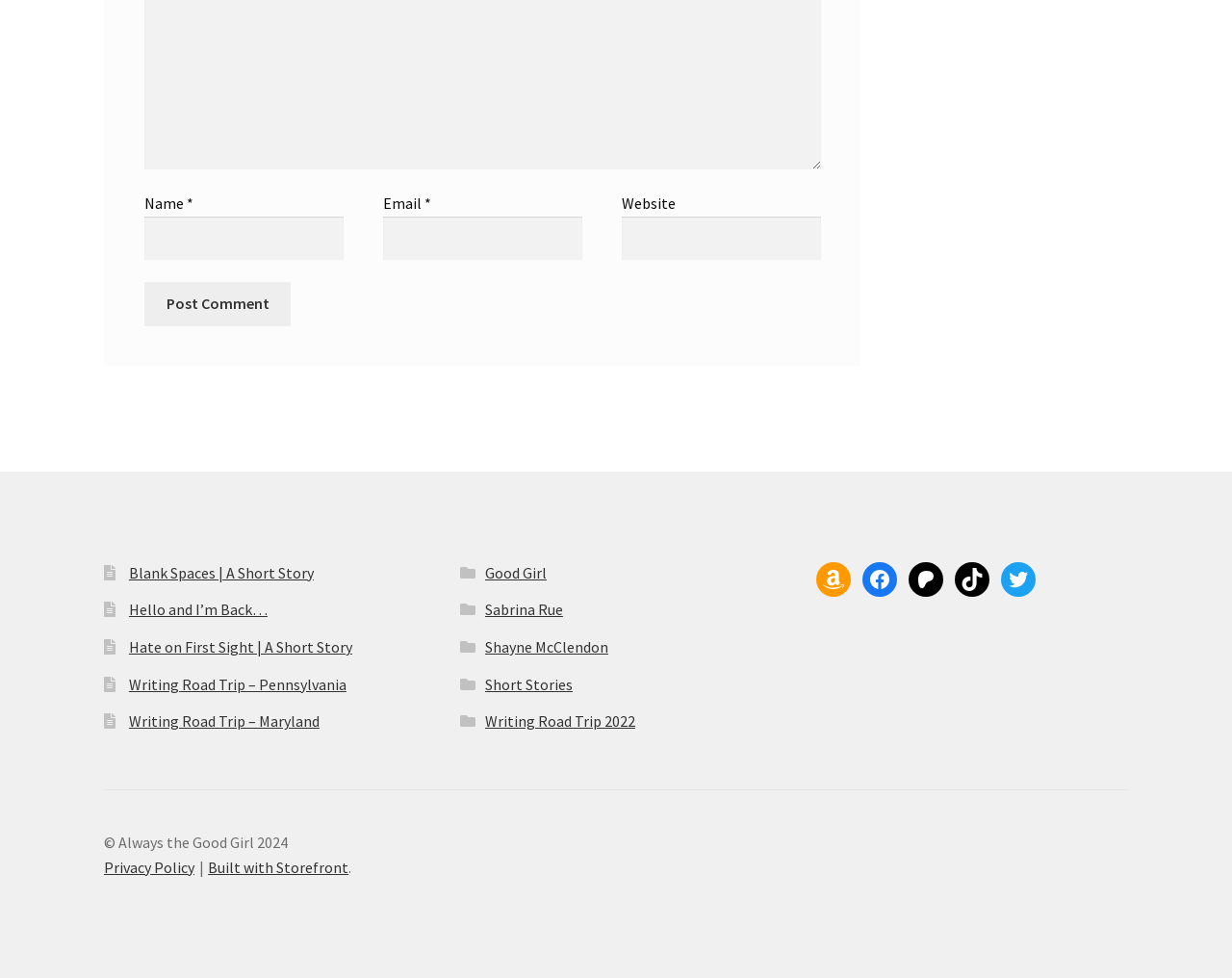Identify the bounding box coordinates for the UI element that matches this description: "Built with Storefront".

[0.169, 0.877, 0.283, 0.897]